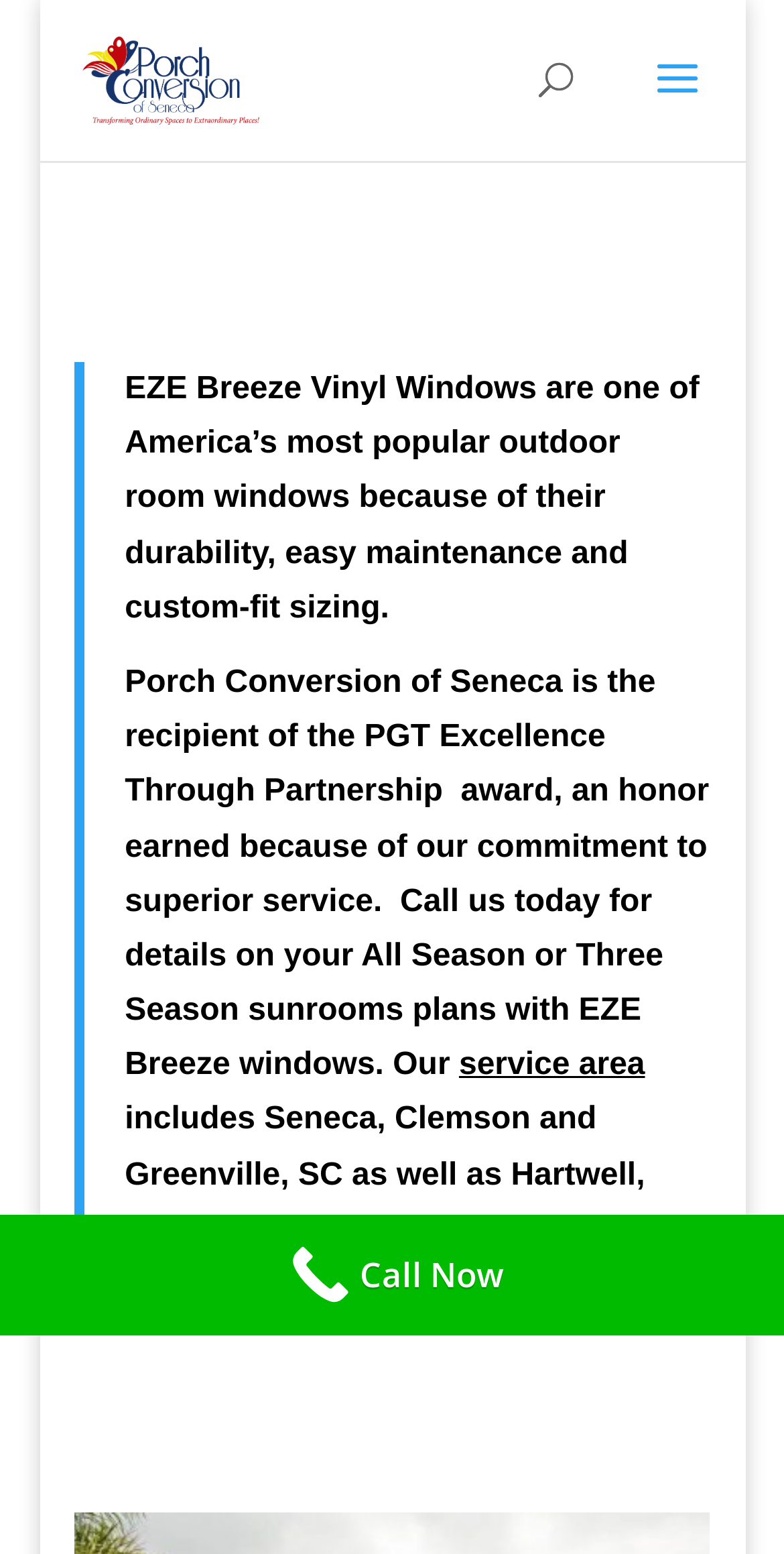Answer the question using only a single word or phrase: 
What is the service area of Porch Conversion of Seneca?

Seneca, Clemson, Greenville, SC and Hartwell, Anderson, Lavonia, Toccoa, GA